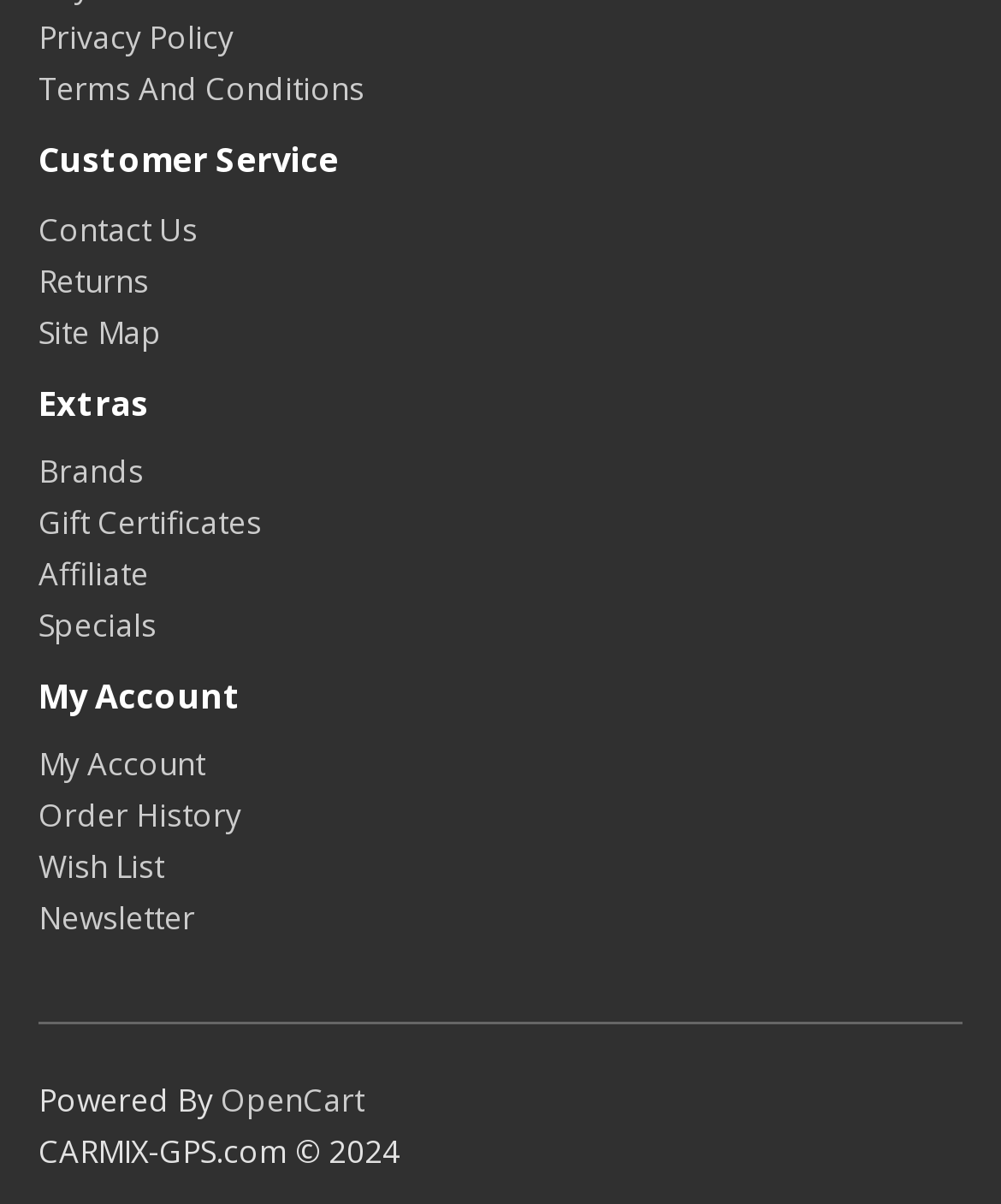Locate the bounding box coordinates of the element I should click to achieve the following instruction: "Access Research Publications".

None